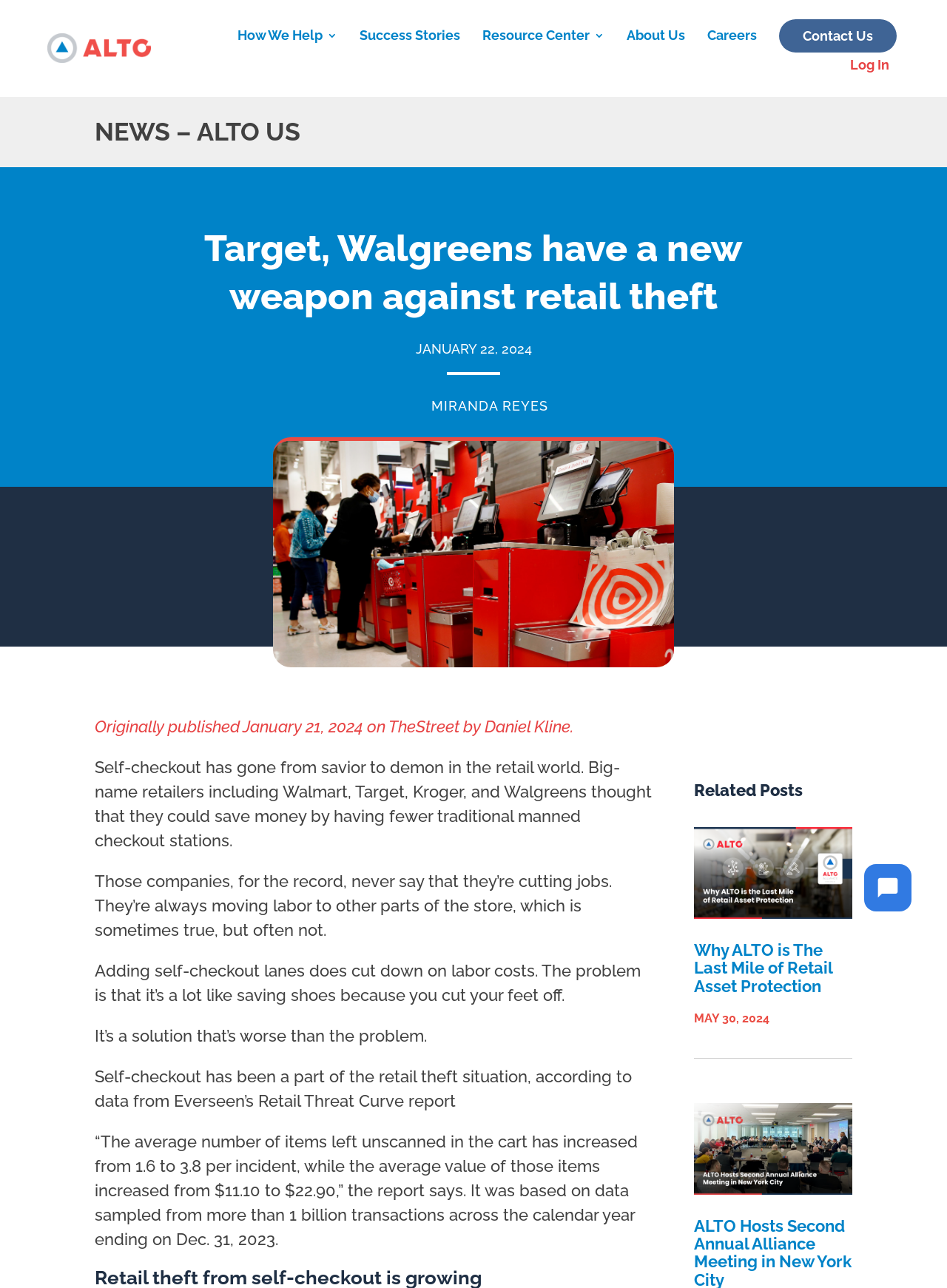Who is the author of the news article?
Answer with a single word or phrase, using the screenshot for reference.

Miranda Reyes